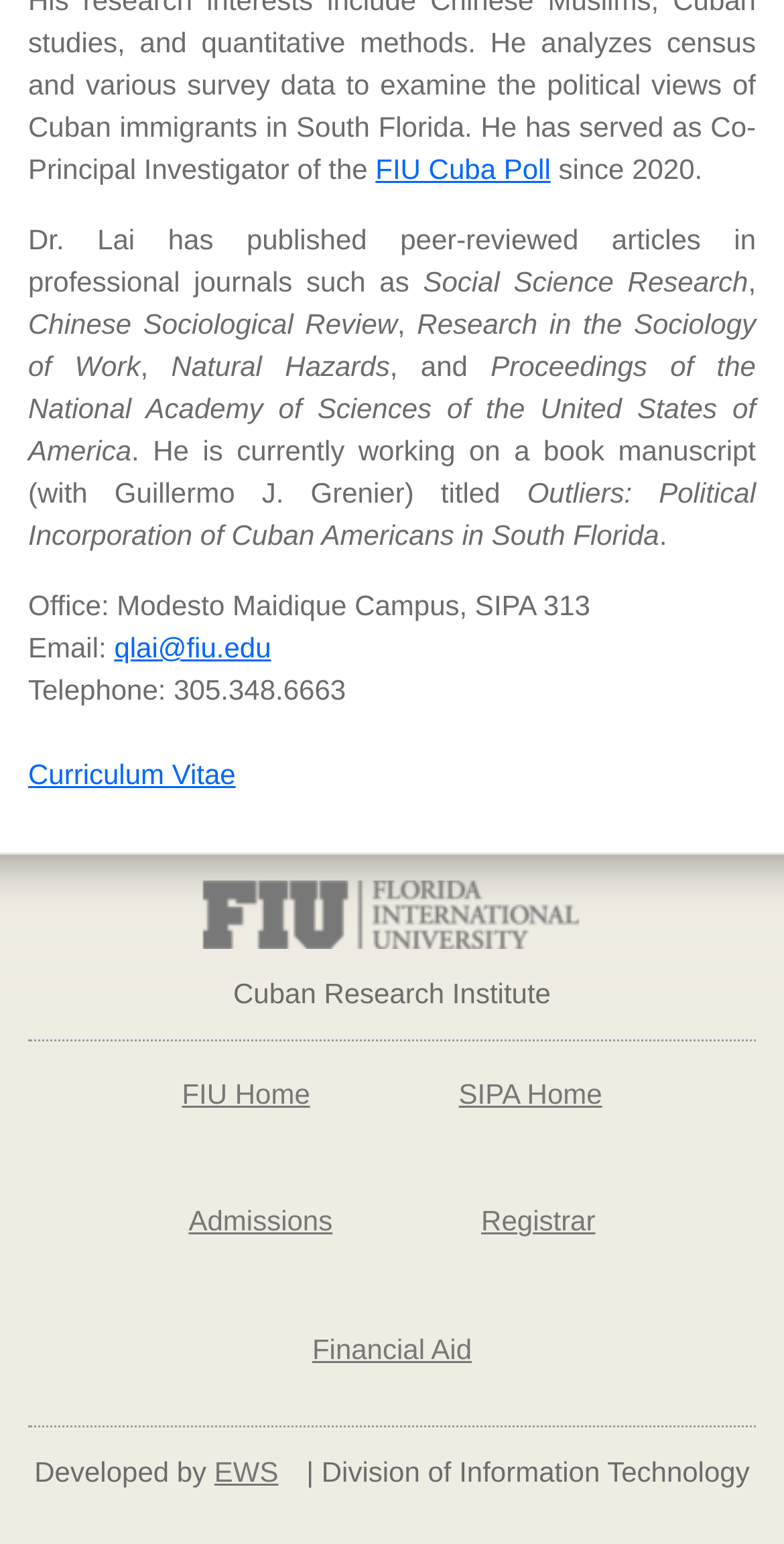Use a single word or phrase to answer the question:
What is the name of the research institute?

Cuban Research Institute